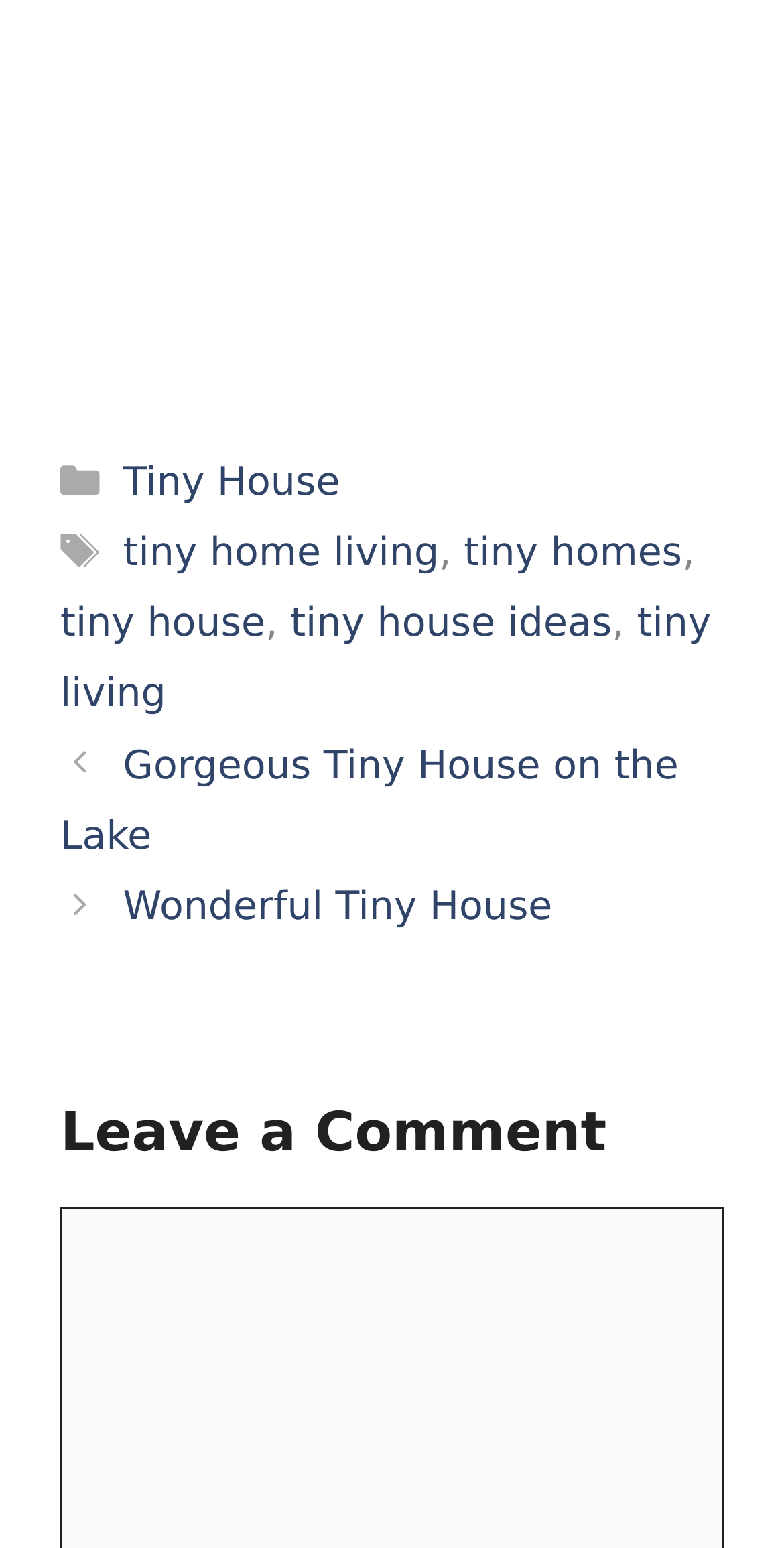What is the title of the second post?
Using the screenshot, give a one-word or short phrase answer.

Wonderful Tiny House